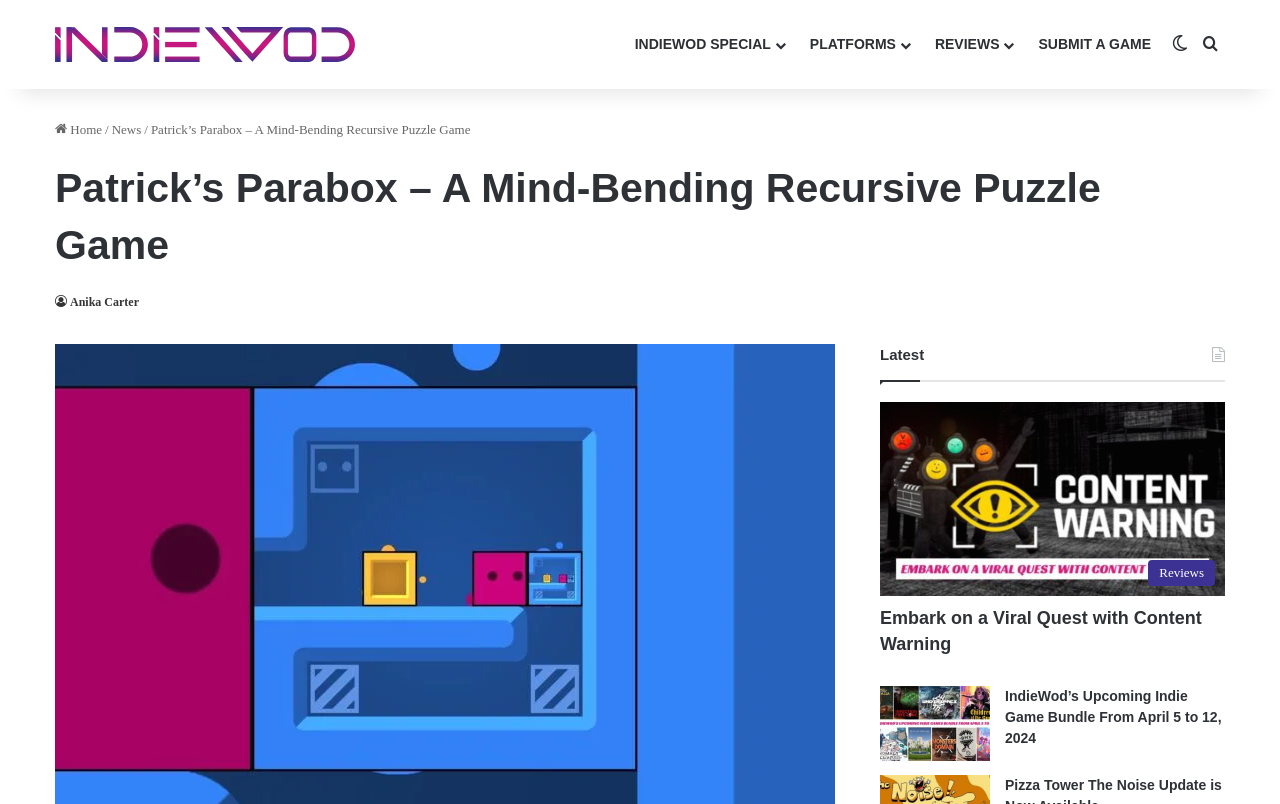Respond to the following question using a concise word or phrase: 
What type of game is Patrick's Parabox?

Recursive Puzzle Game